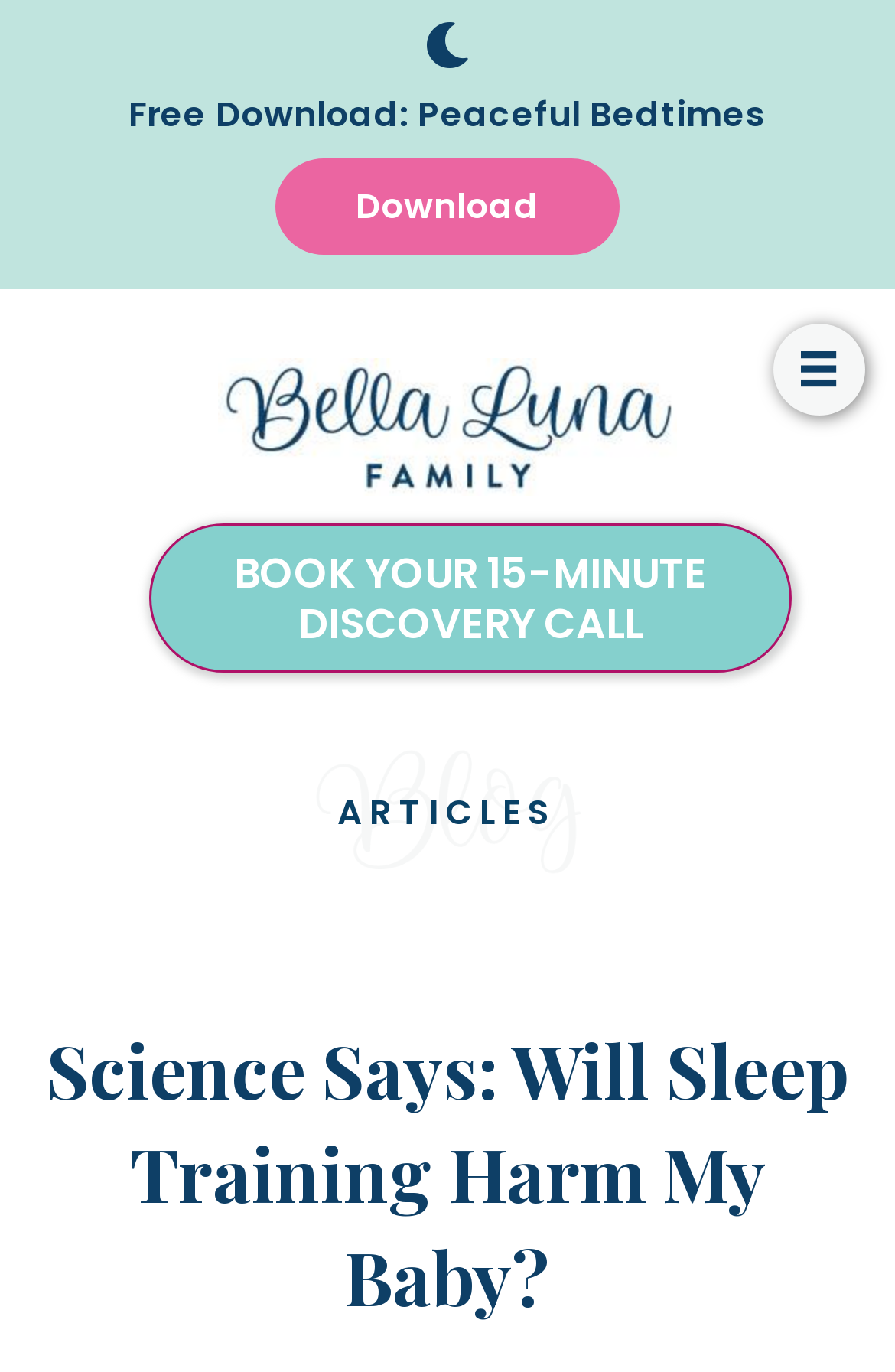What is the topic of the article?
Answer the question using a single word or phrase, according to the image.

Sleep Training